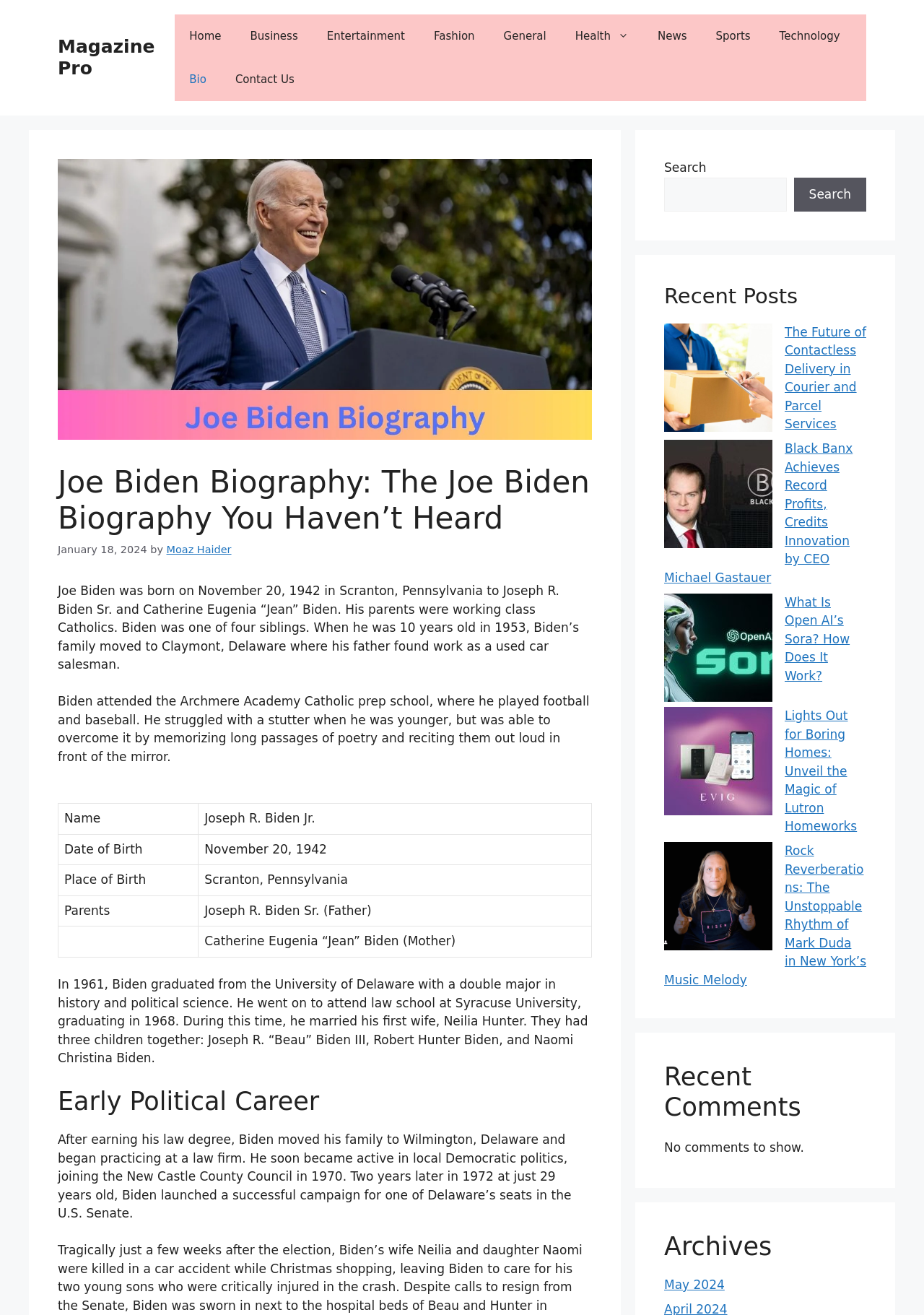Please determine the bounding box coordinates of the element to click in order to execute the following instruction: "Read the 'Early Political Career' section". The coordinates should be four float numbers between 0 and 1, specified as [left, top, right, bottom].

[0.062, 0.826, 0.641, 0.849]